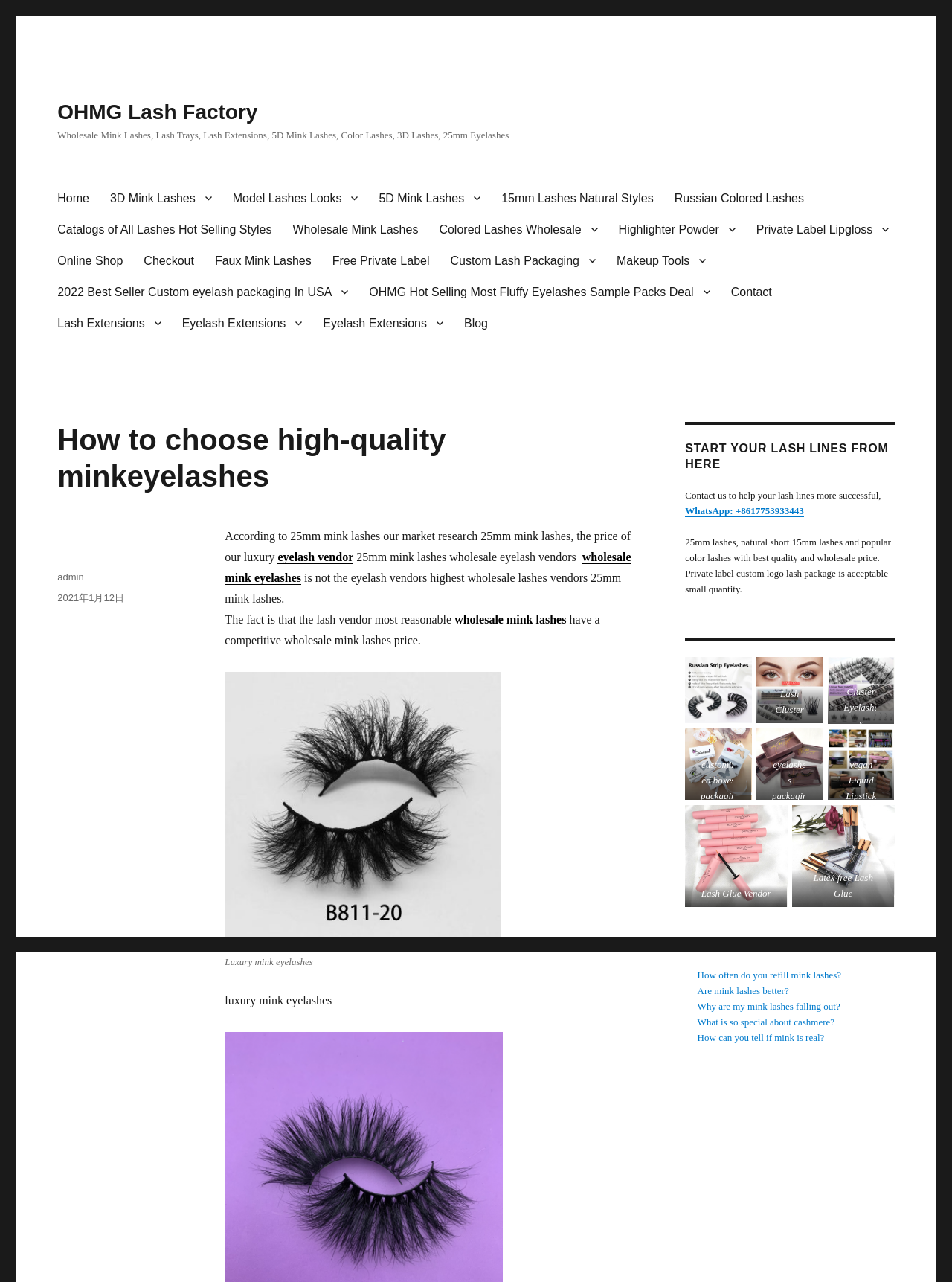Determine the bounding box coordinates of the clickable area required to perform the following instruction: "View 'How to choose high-quality minkeyelashes'". The coordinates should be represented as four float numbers between 0 and 1: [left, top, right, bottom].

[0.06, 0.329, 0.676, 0.386]